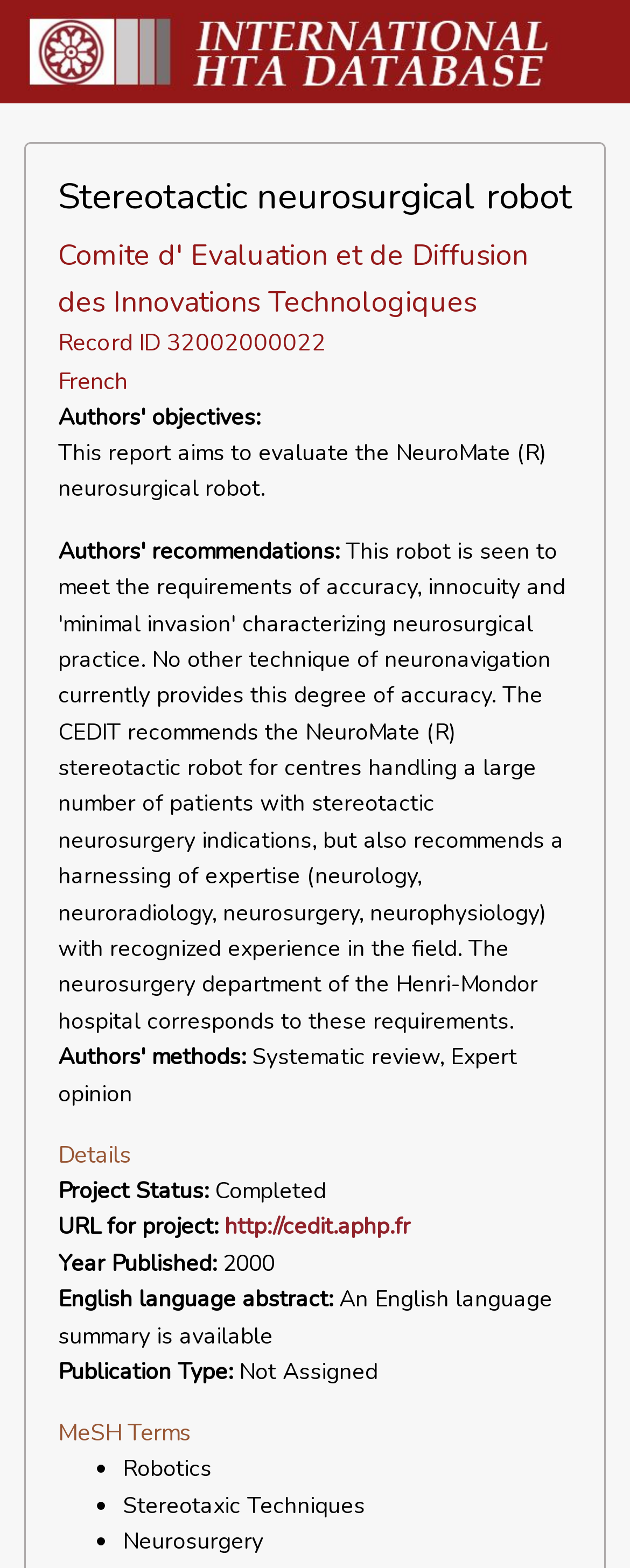What are the MeSH terms related to the report?
Using the image, answer in one word or phrase.

Robotics, Stereotaxic Techniques, Neurosurgery